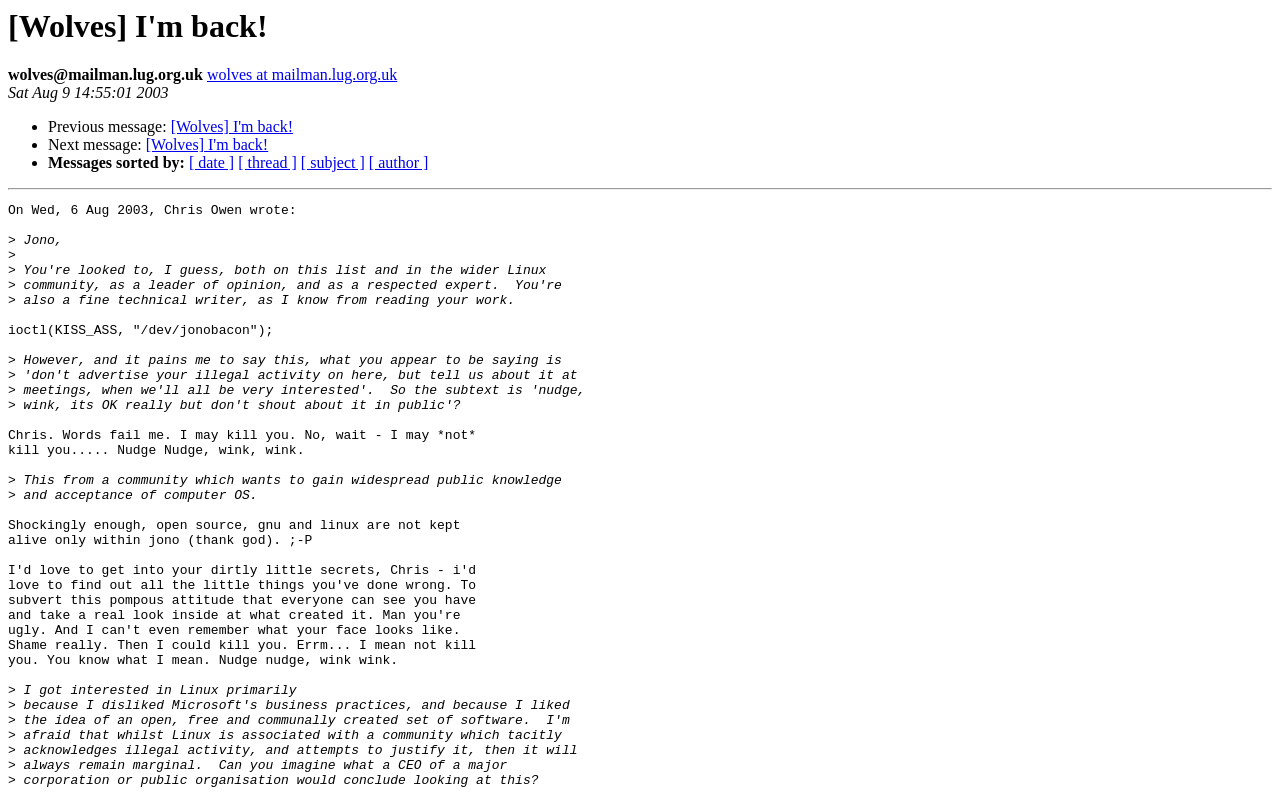Respond to the question below with a single word or phrase: What is the format of the webpage?

Email thread